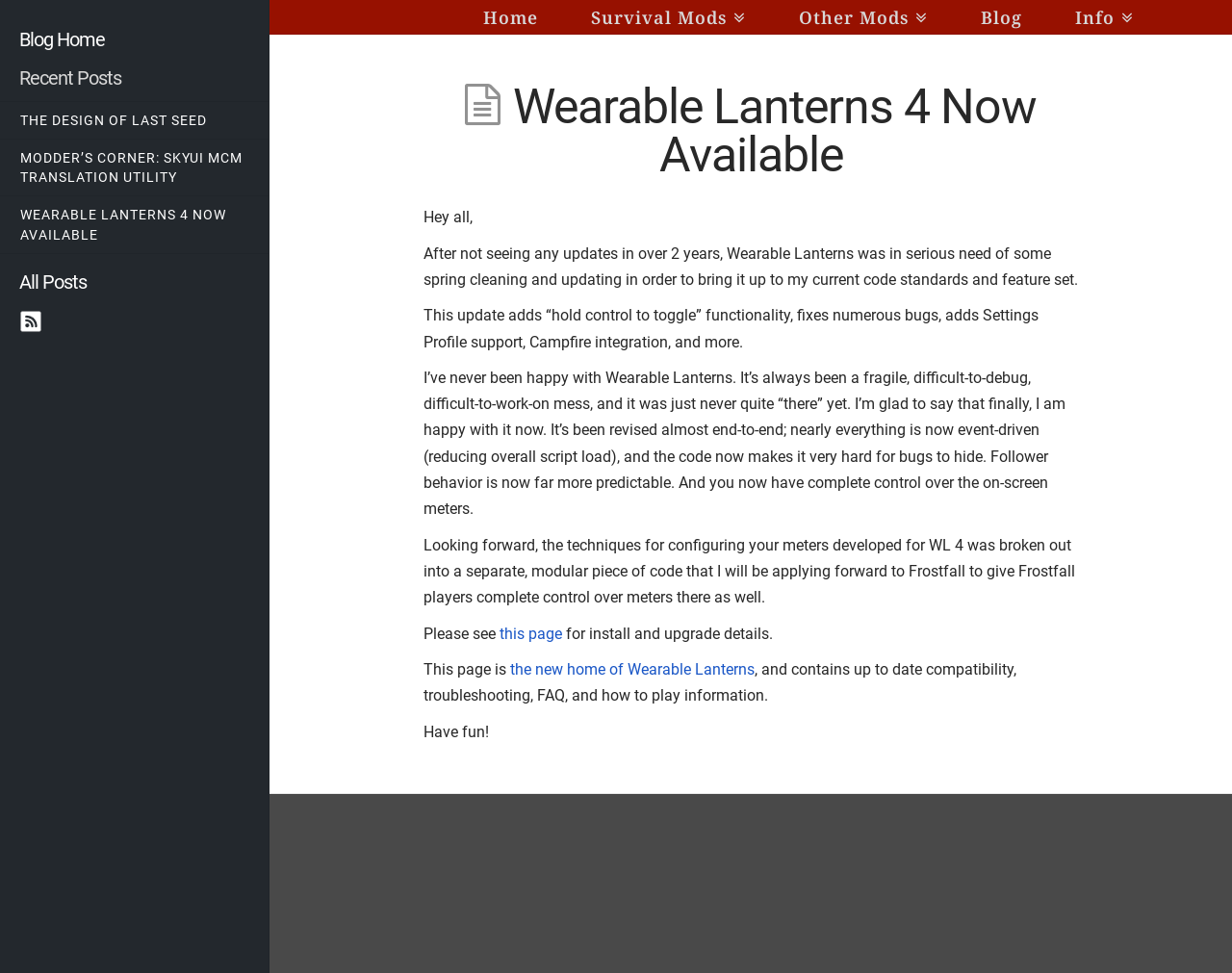What is the name of the page?
Please describe in detail the information shown in the image to answer the question.

I found this answer by reading the text on the webpage, specifically the heading 'Blog Home' which indicates that the current page is the blog home page.